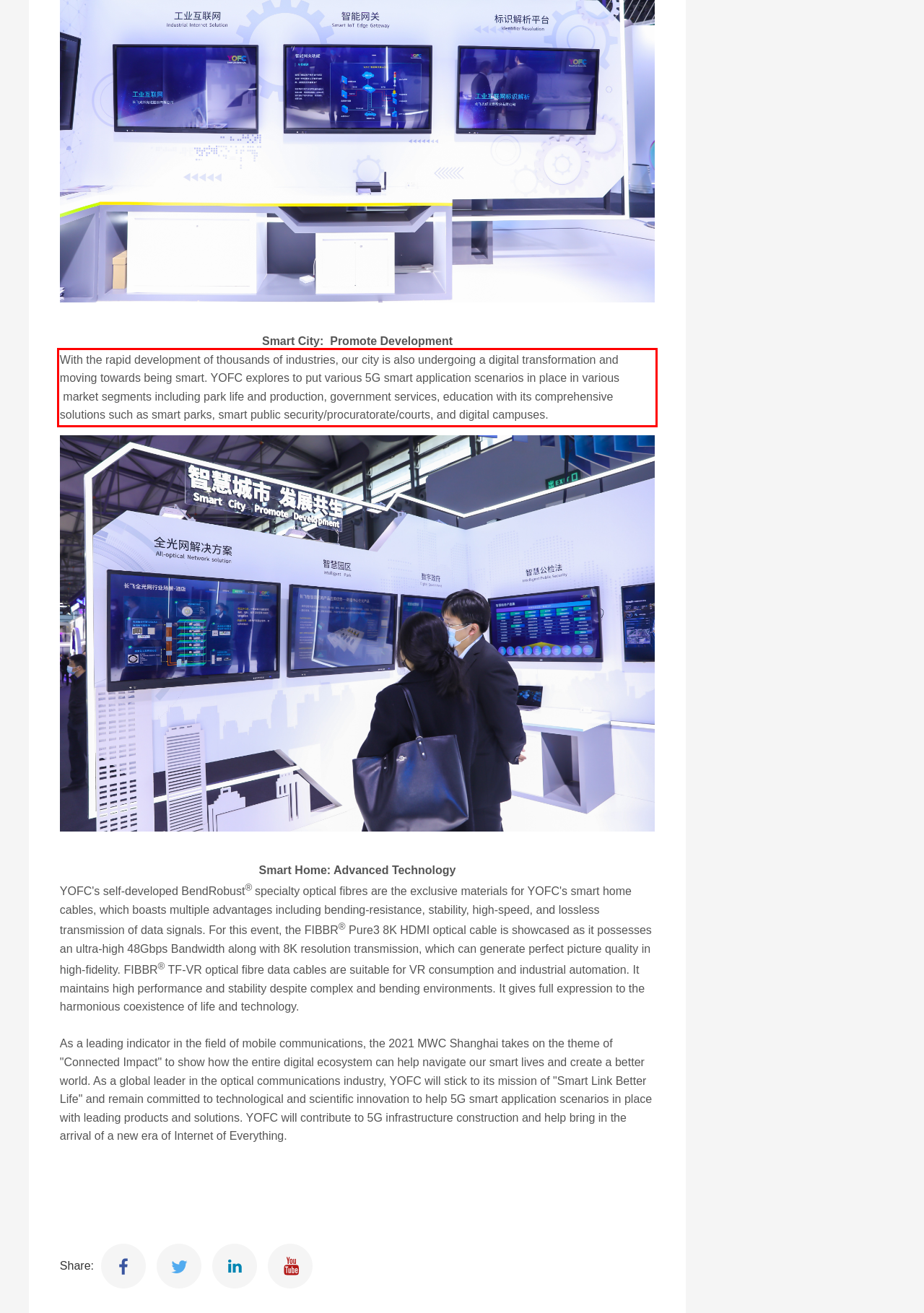The screenshot you have been given contains a UI element surrounded by a red rectangle. Use OCR to read and extract the text inside this red rectangle.

With the rapid development of thousands of industries, our city is also undergoing a digital transformation and moving towards being smart. YOFC explores to put various 5G smart application scenarios in place in various market segments including park life and production, government services, education with its comprehensive solutions such as smart parks, smart public security/procuratorate/courts, and digital campuses.